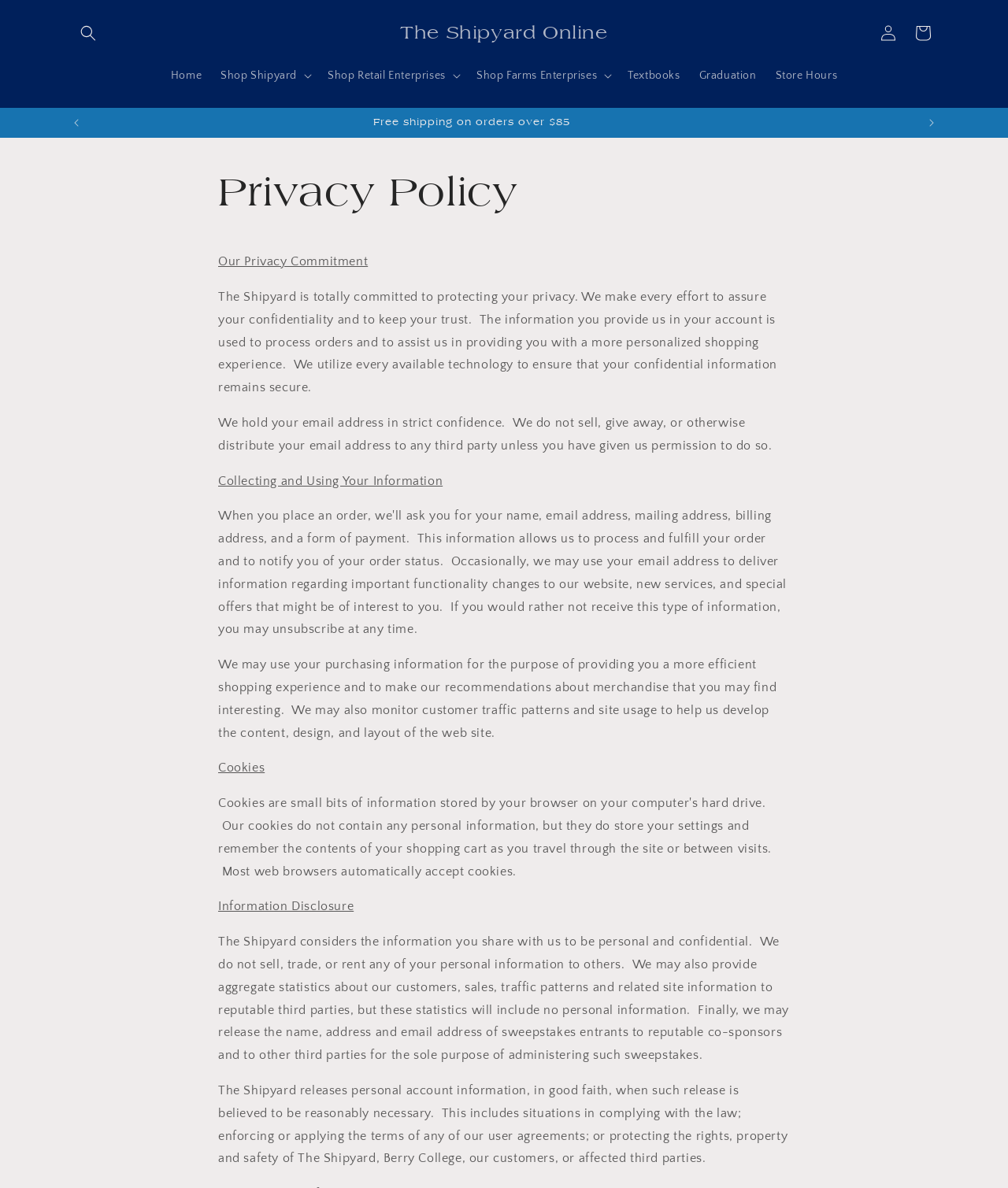What is the purpose of collecting customer information?
Please give a well-detailed answer to the question.

I found the answer by reading the static text element that says 'We may use your purchasing information for the purpose of providing you a more efficient shopping experience and to make our recommendations about merchandise that you may find interesting.' This suggests that the purpose of collecting customer information is to provide a personalized shopping experience.